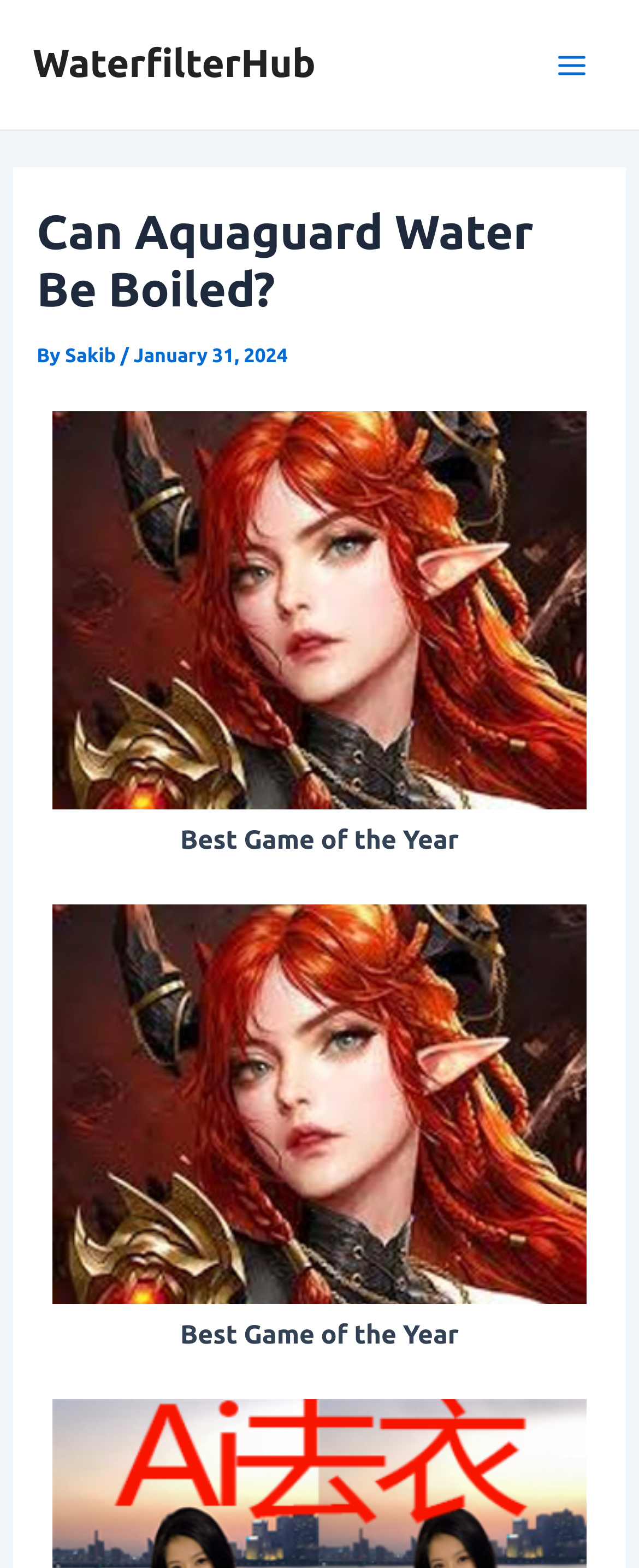Find the bounding box coordinates of the UI element according to this description: "WaterfilterHub".

[0.051, 0.027, 0.494, 0.055]